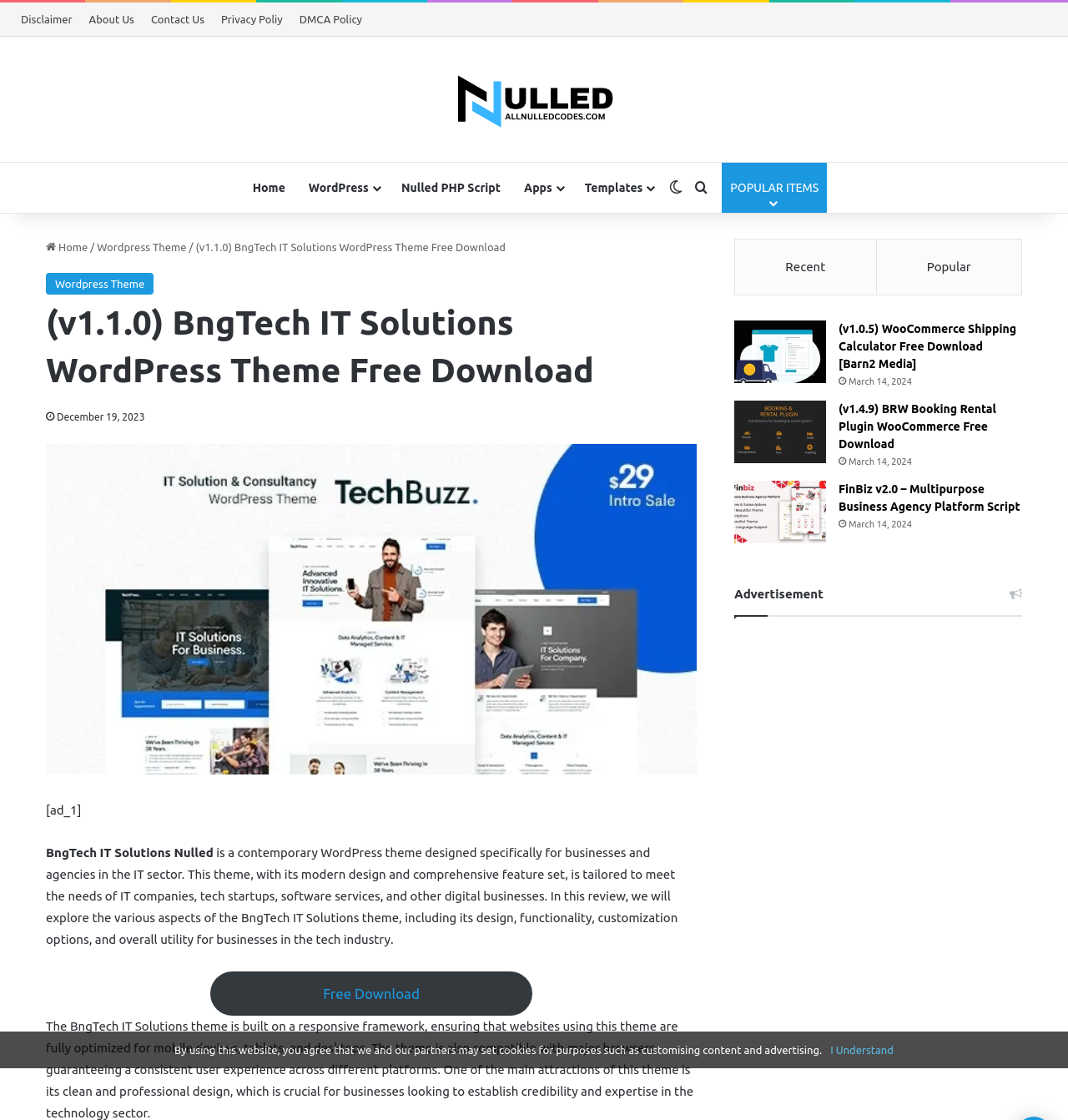From the image, can you give a detailed response to the question below:
What is the layout of the webpage?

The BngTech IT Solutions theme is built on a responsive framework, ensuring that websites using this theme are fully optimized for mobile devices, tablets, and desktops.